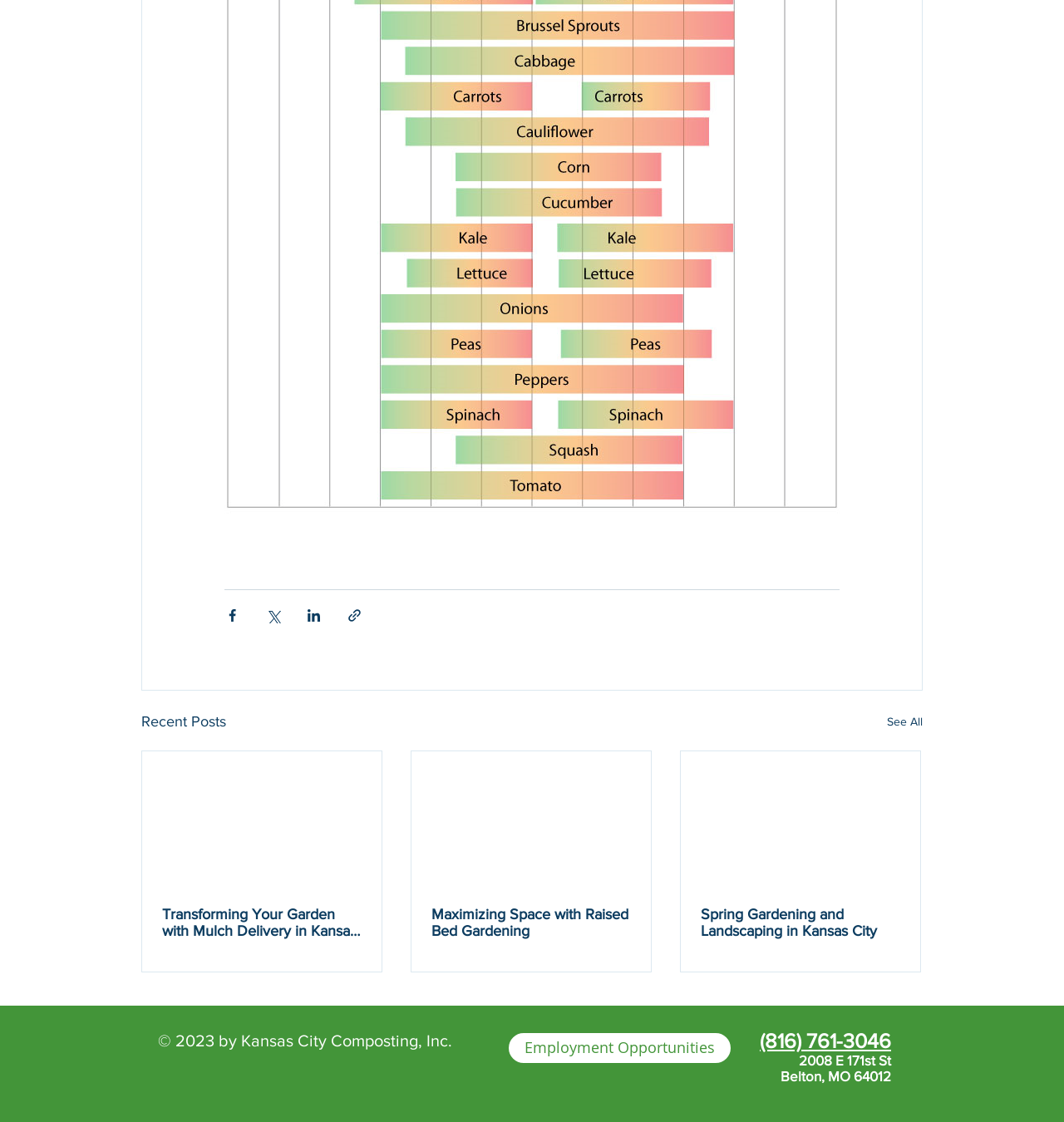Identify the bounding box coordinates of the clickable section necessary to follow the following instruction: "Explore employment opportunities". The coordinates should be presented as four float numbers from 0 to 1, i.e., [left, top, right, bottom].

[0.477, 0.919, 0.688, 0.949]